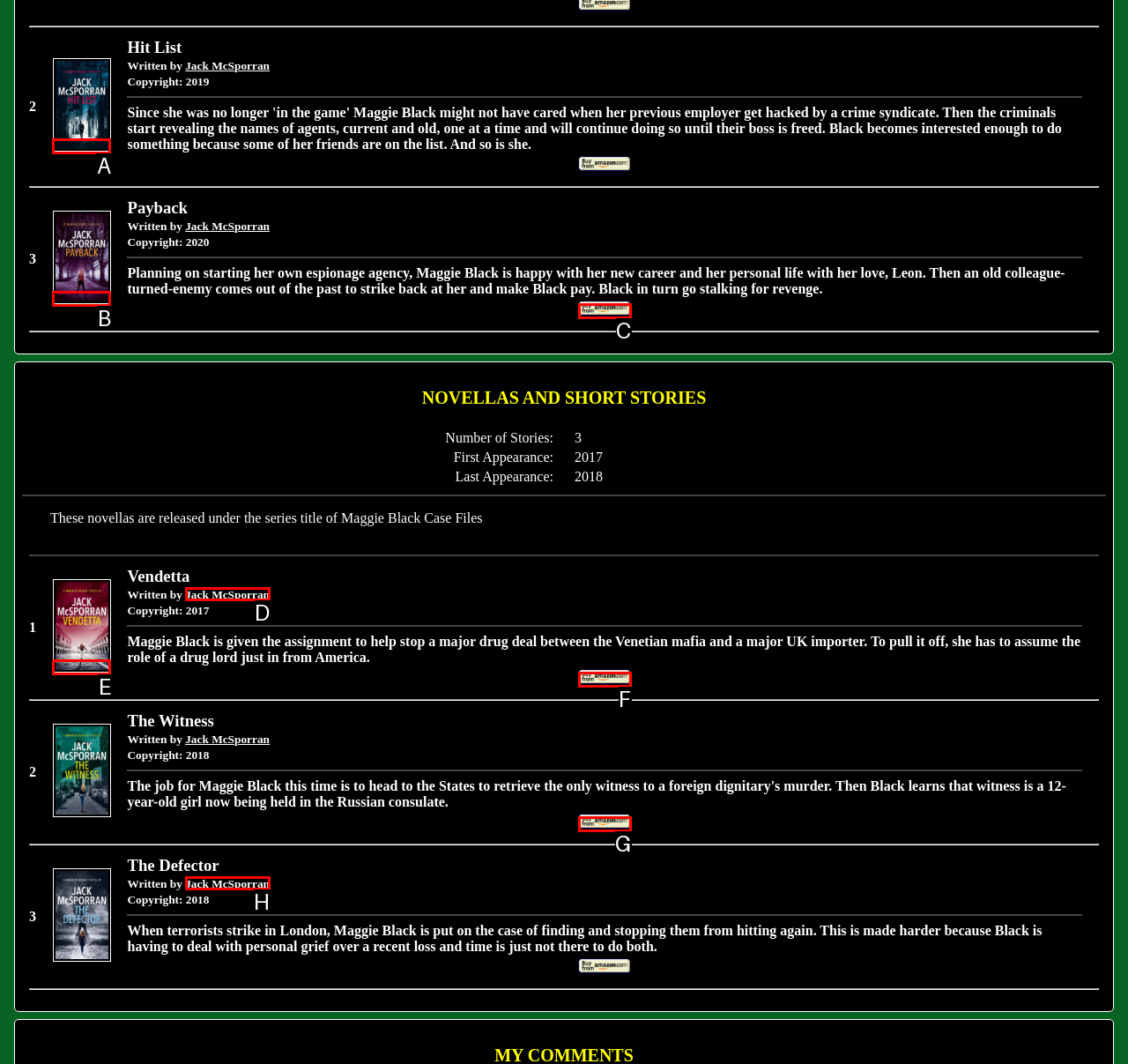Which option aligns with the description: title="Vendetta"? Respond by selecting the correct letter.

E